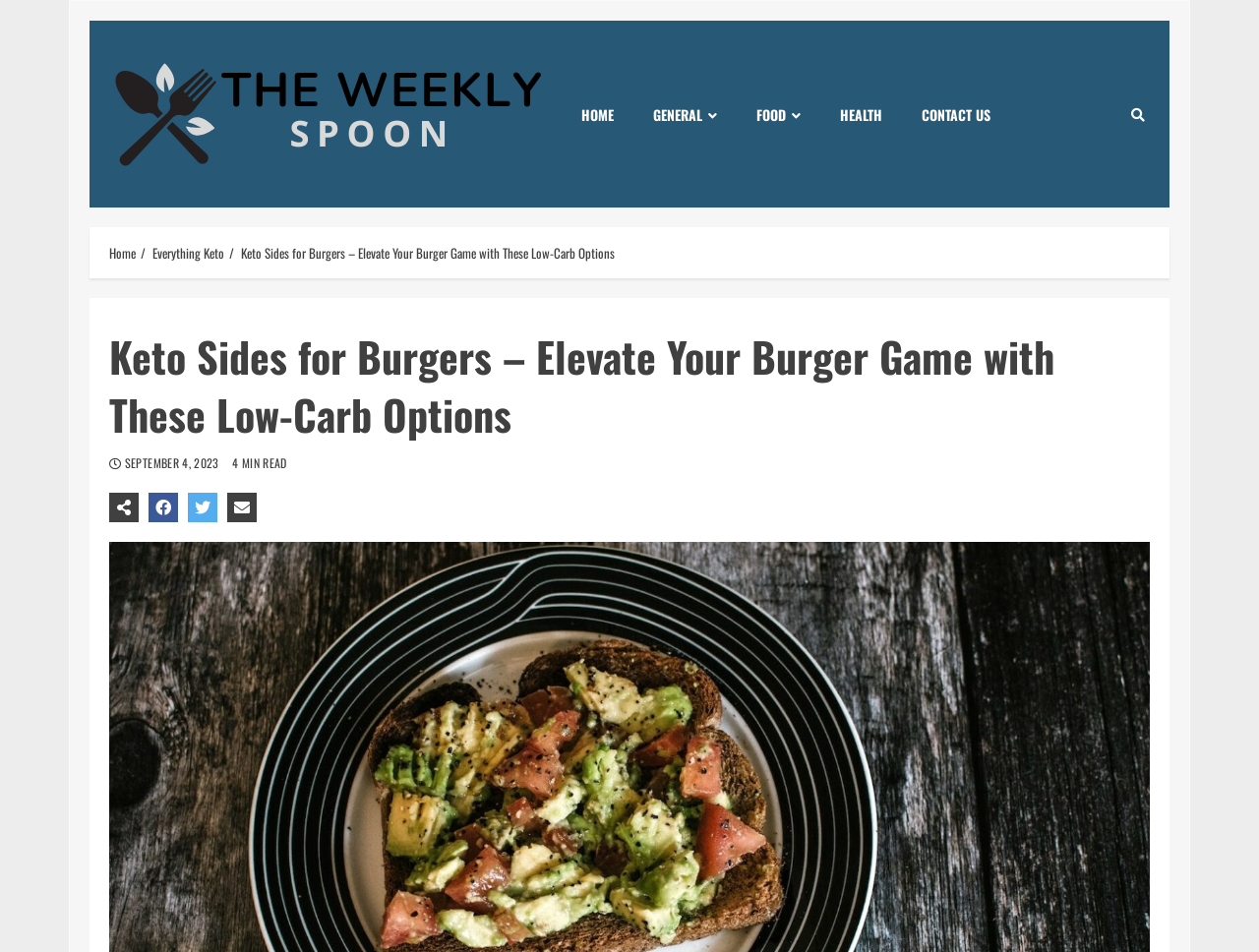Please locate and retrieve the main header text of the webpage.

Keto Sides for Burgers – Elevate Your Burger Game with These Low-Carb Options